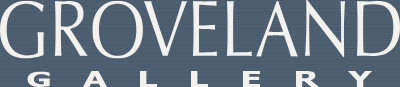Create a detailed narrative of what is happening in the image.

The image features the logo of Groveland Gallery, elegantly styled with the name "GROVELAND" prominently displayed at the top in bold, uppercase letters, while "GALLERY" is presented in a slightly smaller font. The design conveys a sense of sophistication and artistic flair, reflecting the gallery's commitment to showcasing contemporary art. This logo serves as a visual identity for the gallery, which is located in Minneapolis, Minnesota, and highlights its connection to the local art community and ongoing exhibitions, including significant contributions by artists like Andrew Wykes, who was recently commissioned for a collection at U.S. Bank Stadium.